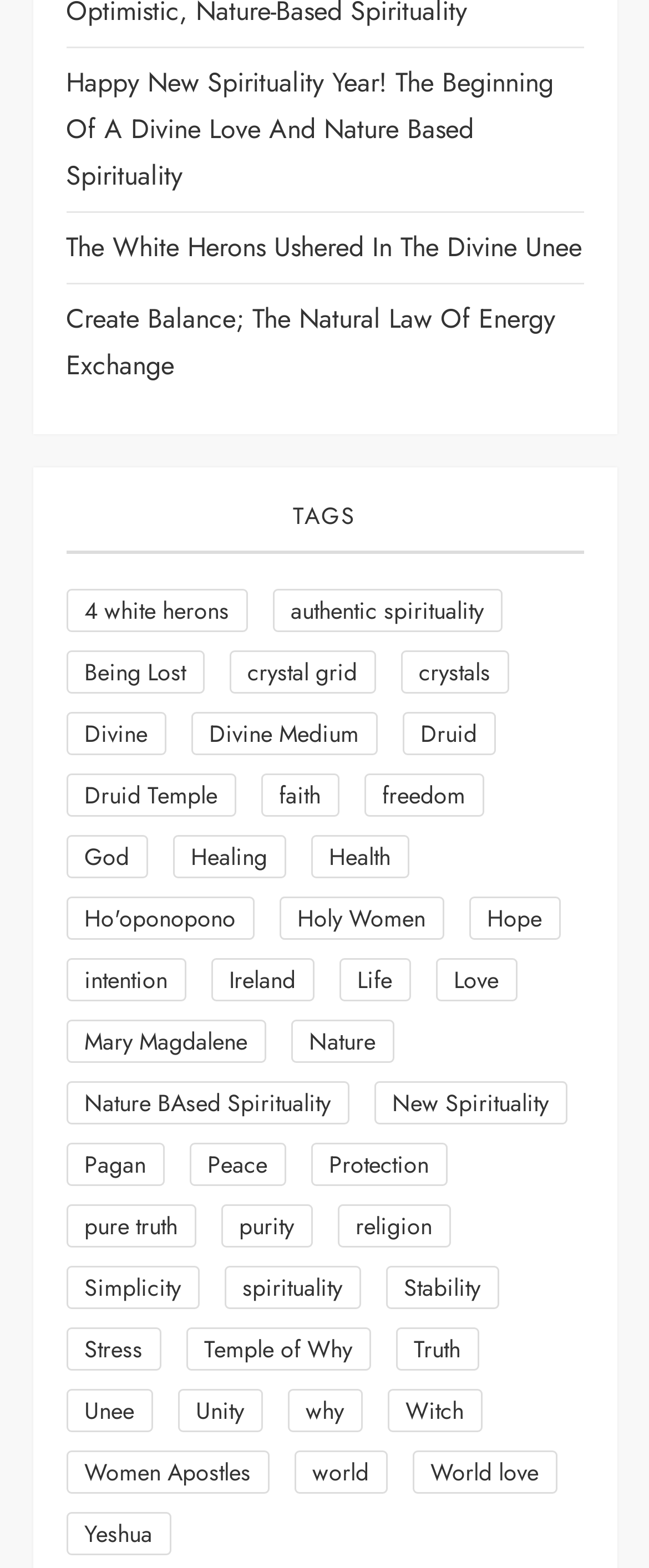Locate the bounding box coordinates of the clickable area needed to fulfill the instruction: "Learn about the concept of 'Divine'".

[0.101, 0.454, 0.255, 0.481]